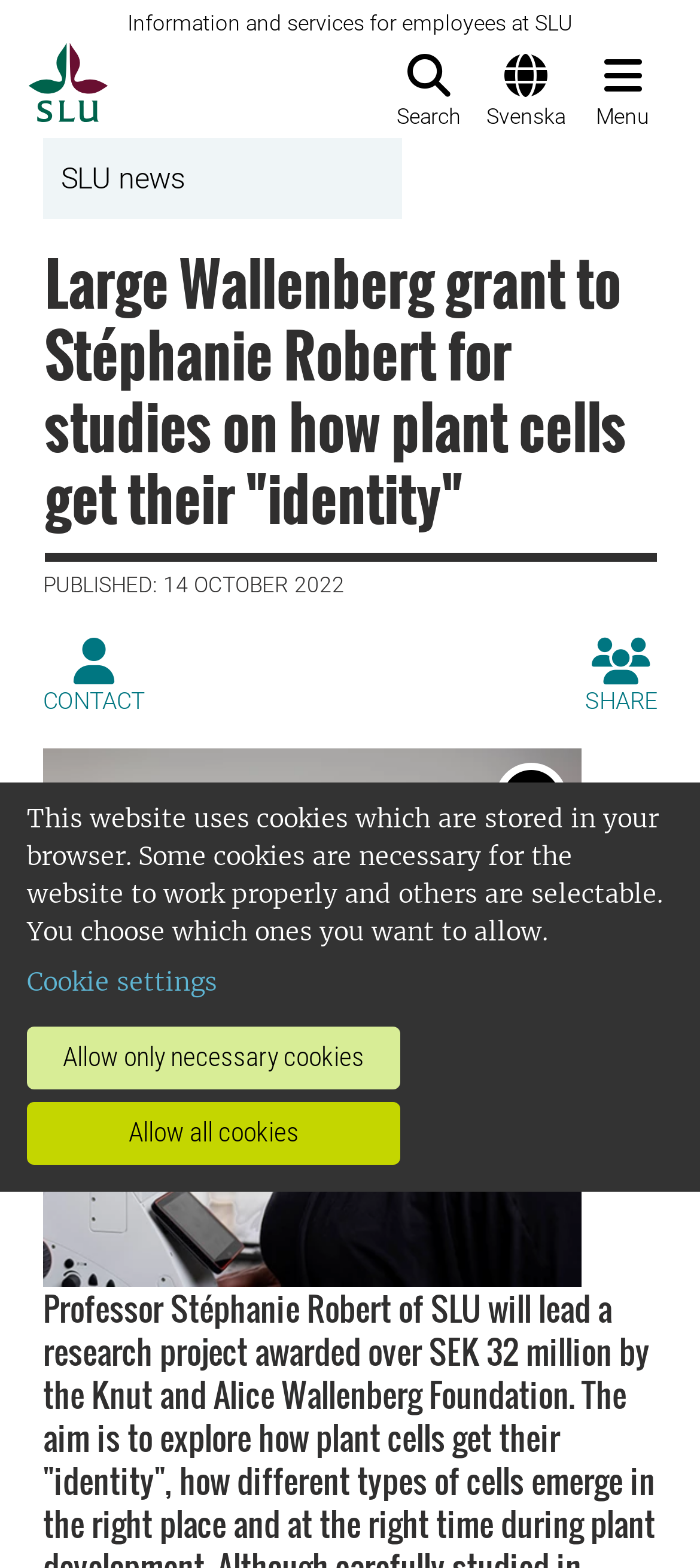Find the bounding box coordinates for the element that must be clicked to complete the instruction: "View SLU news". The coordinates should be four float numbers between 0 and 1, indicated as [left, top, right, bottom].

[0.087, 0.103, 0.264, 0.125]